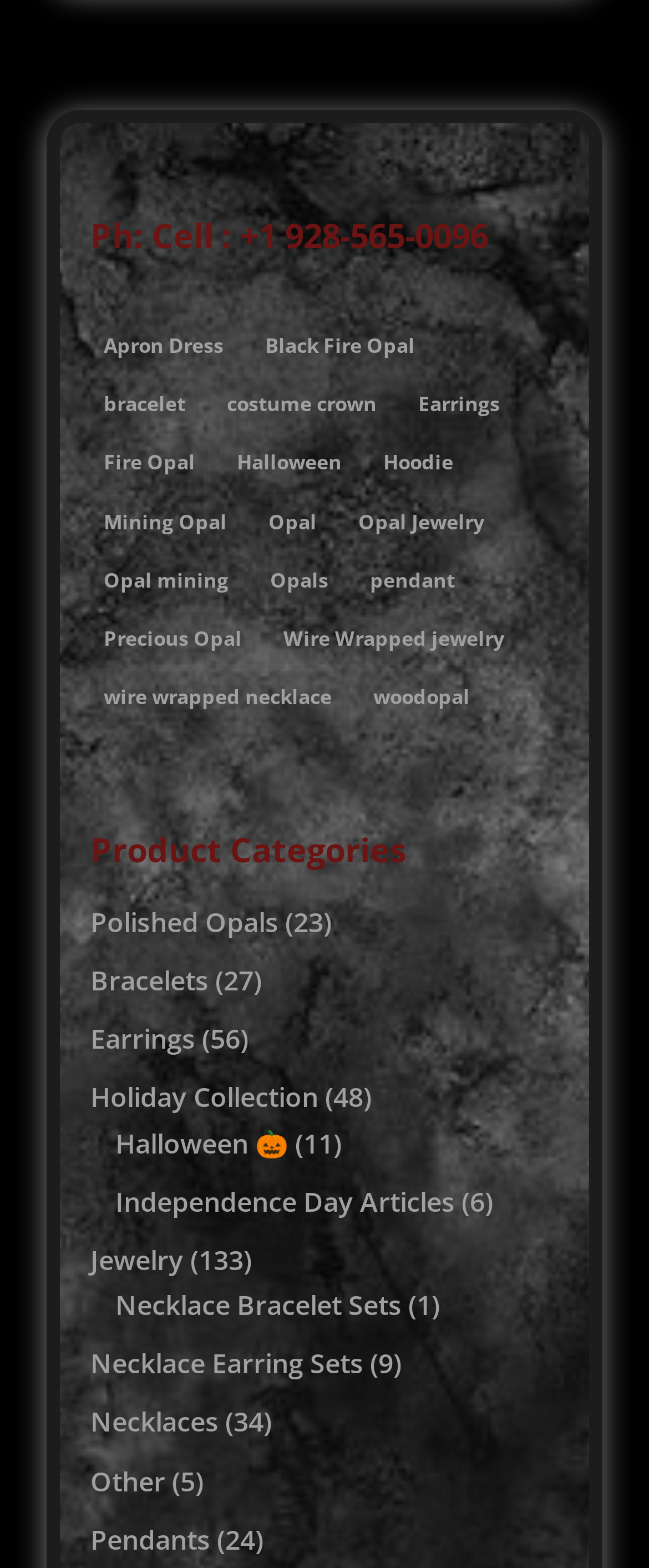How many products are in the 'Jewelry' category?
Based on the image, please offer an in-depth response to the question.

The number of products in the 'Jewelry' category is found by looking at the StaticText element next to the 'Jewelry' link, which says '133 products'.